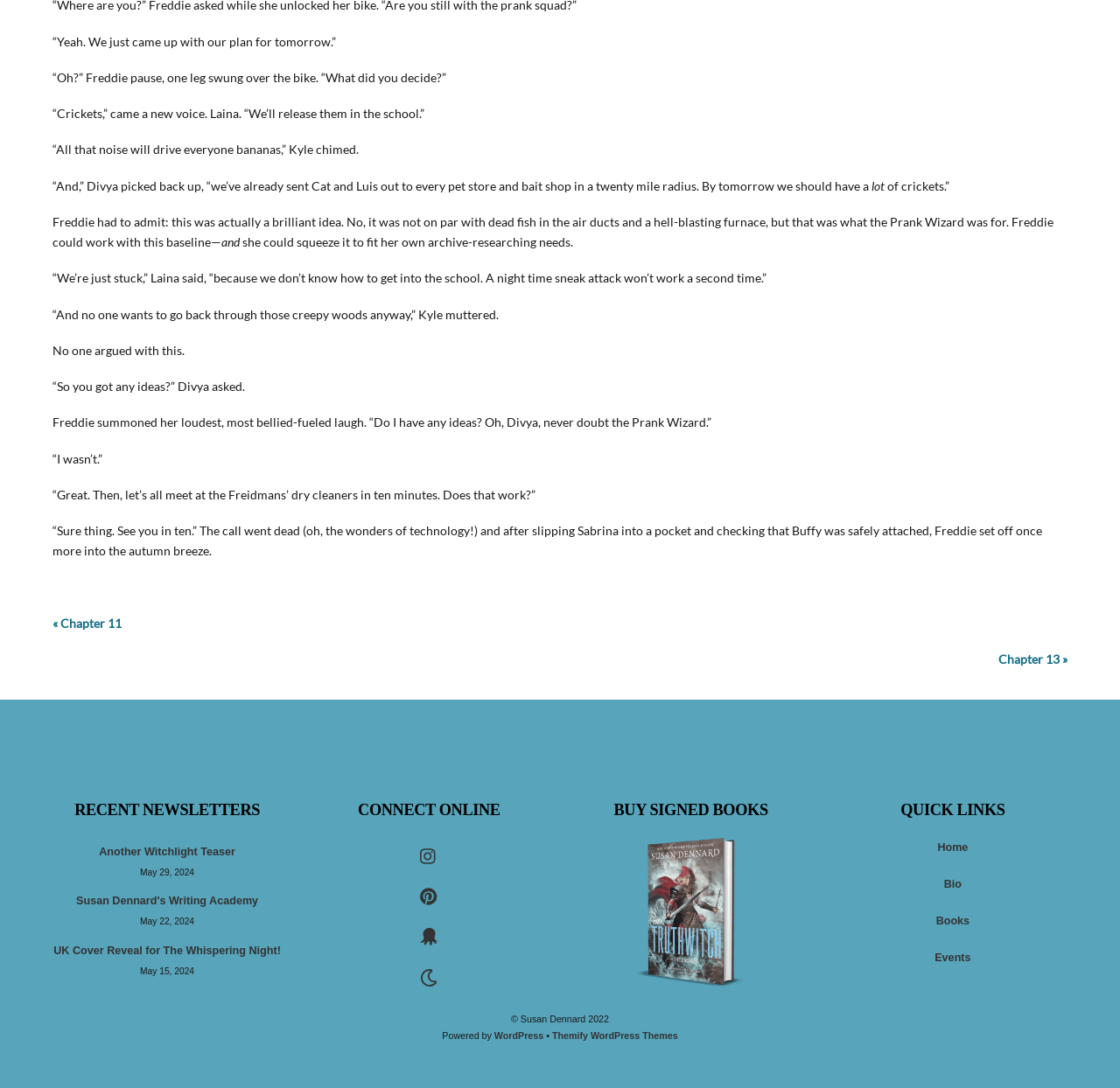Respond to the question with just a single word or phrase: 
What is the text of the first StaticText element?

“Yeah. We just came up with our plan for tomorrow.”